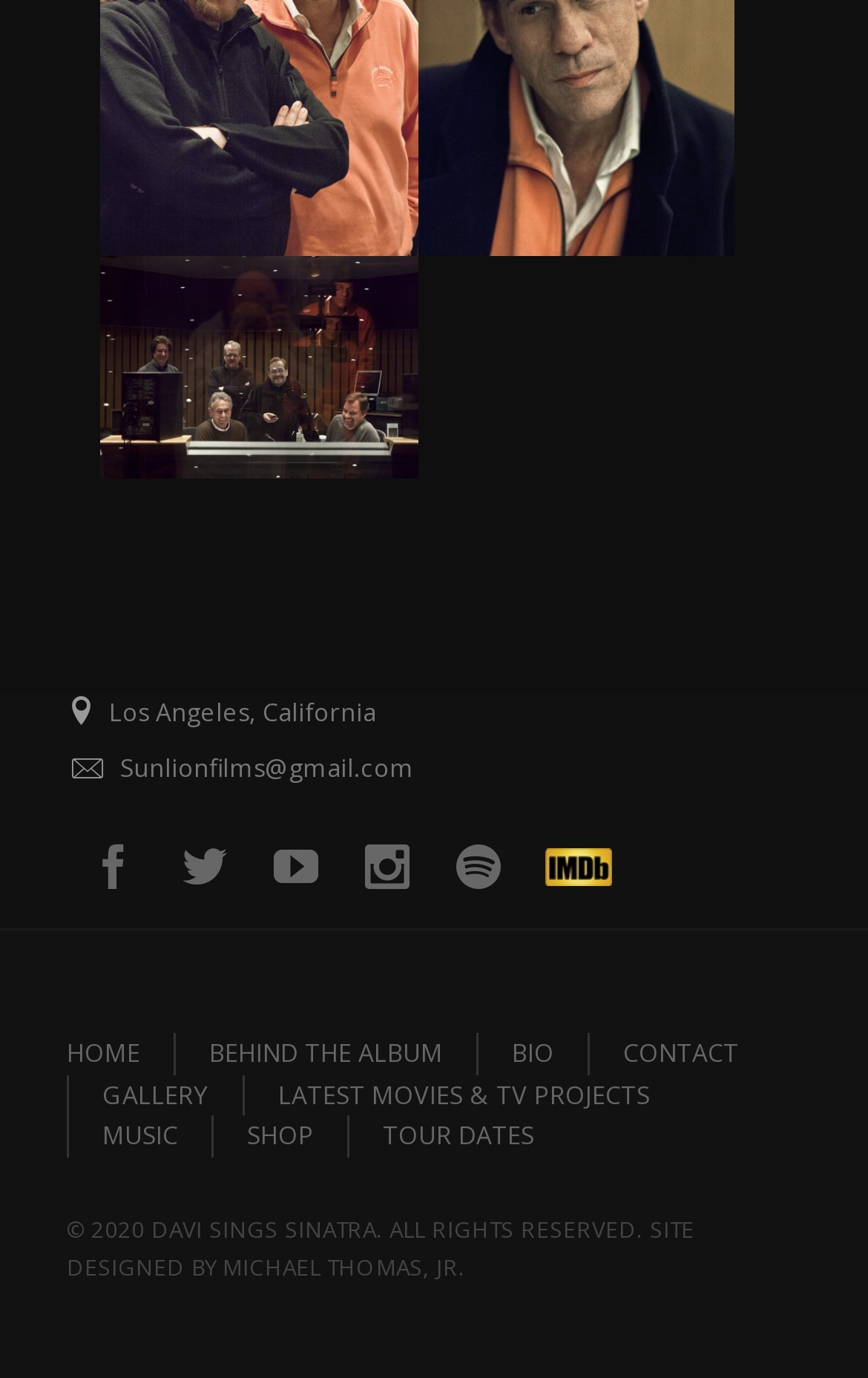Carefully examine the image and provide an in-depth answer to the question: What is the purpose of the link 'HOME'?

I inferred the purpose of the link 'HOME' by looking at its position and text content. It is likely to be a navigation link to the homepage of the website, given its position among other navigation links like 'BEHIND THE ALBUM', 'BIO', etc.